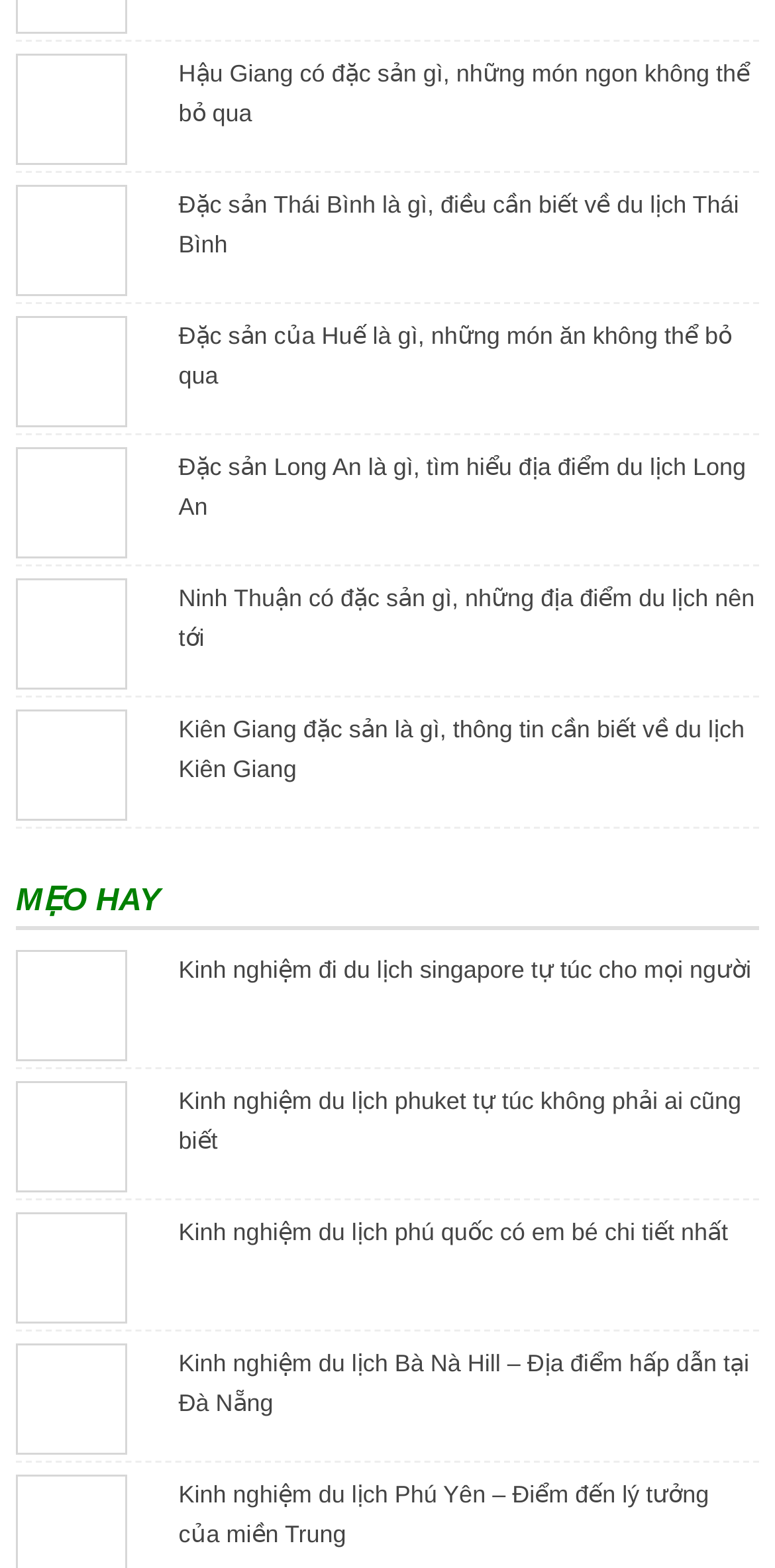What is the purpose of the webpage?
Offer a detailed and full explanation in response to the question.

Based on the content and structure of the webpage, it appears that the purpose is to provide guides and information for travelers, highlighting local specialties and attractions in different destinations.